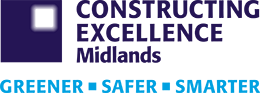Illustrate the image with a detailed caption.

The image displays the logo of "Constructing Excellence Midlands," characterized by a modern design featuring a prominent square outline along with the organization's name. The color scheme includes a deep purple background with the text "CONSTRUCTING EXCELLENCE" prominently displayed at the top in a bold white font. Below this, "Midlands" is featured in a smaller, yet equally clear font. The tagline "GREENER • SAFER • SMARTER" is positioned underneath in a vibrant blue color, emphasizing the organization's commitment to sustainable and innovative practices in construction. This logo represents the objectives of Constructing Excellence Midlands to promote best practices and continuous improvement in the construction industry within the Midlands region.